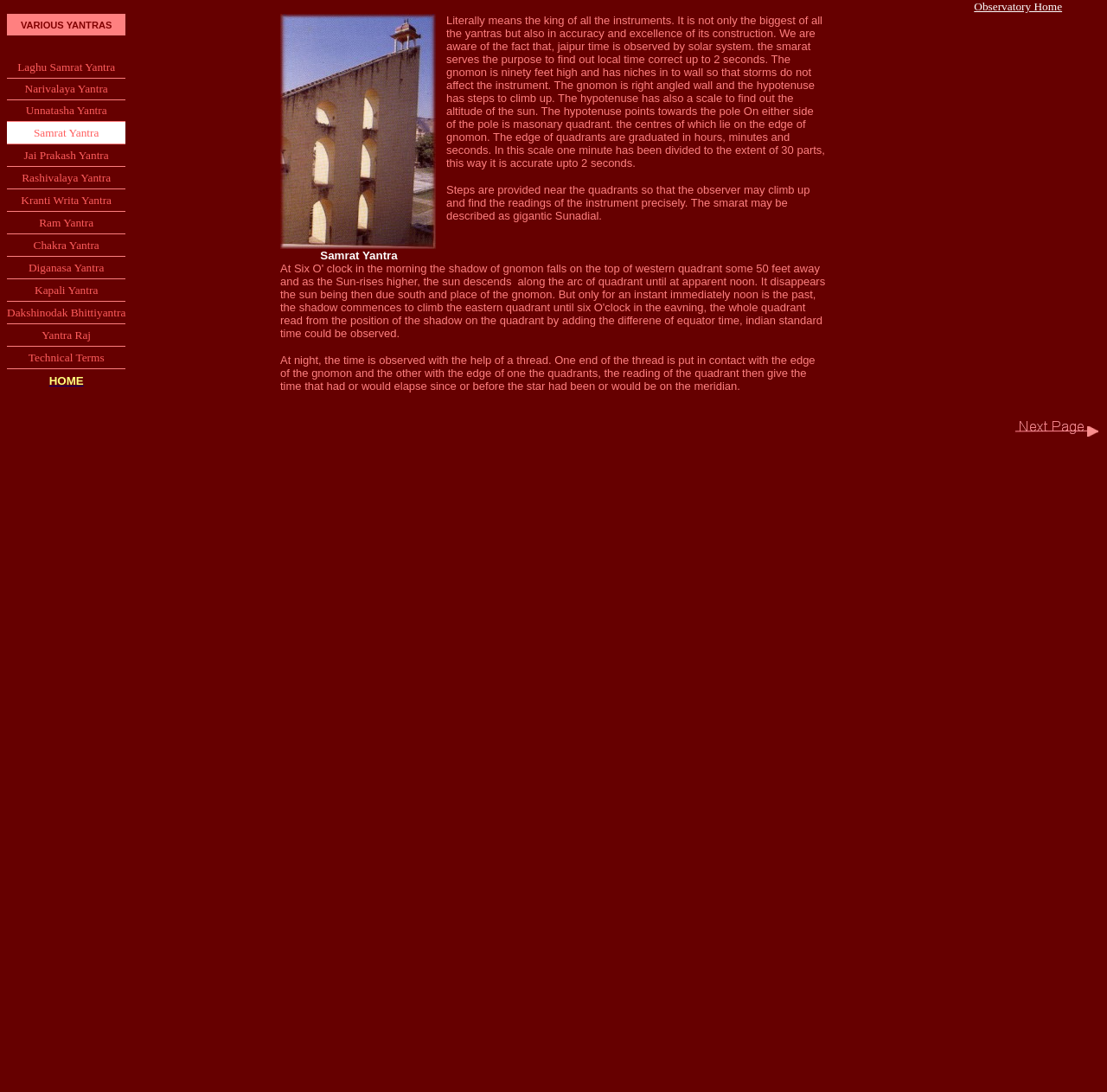What is the purpose of the Samrat Yantra?
From the details in the image, answer the question comprehensively.

The Samrat Yantra serves the purpose of finding out local time correct up to 2 seconds, as mentioned in the text description of the instrument.